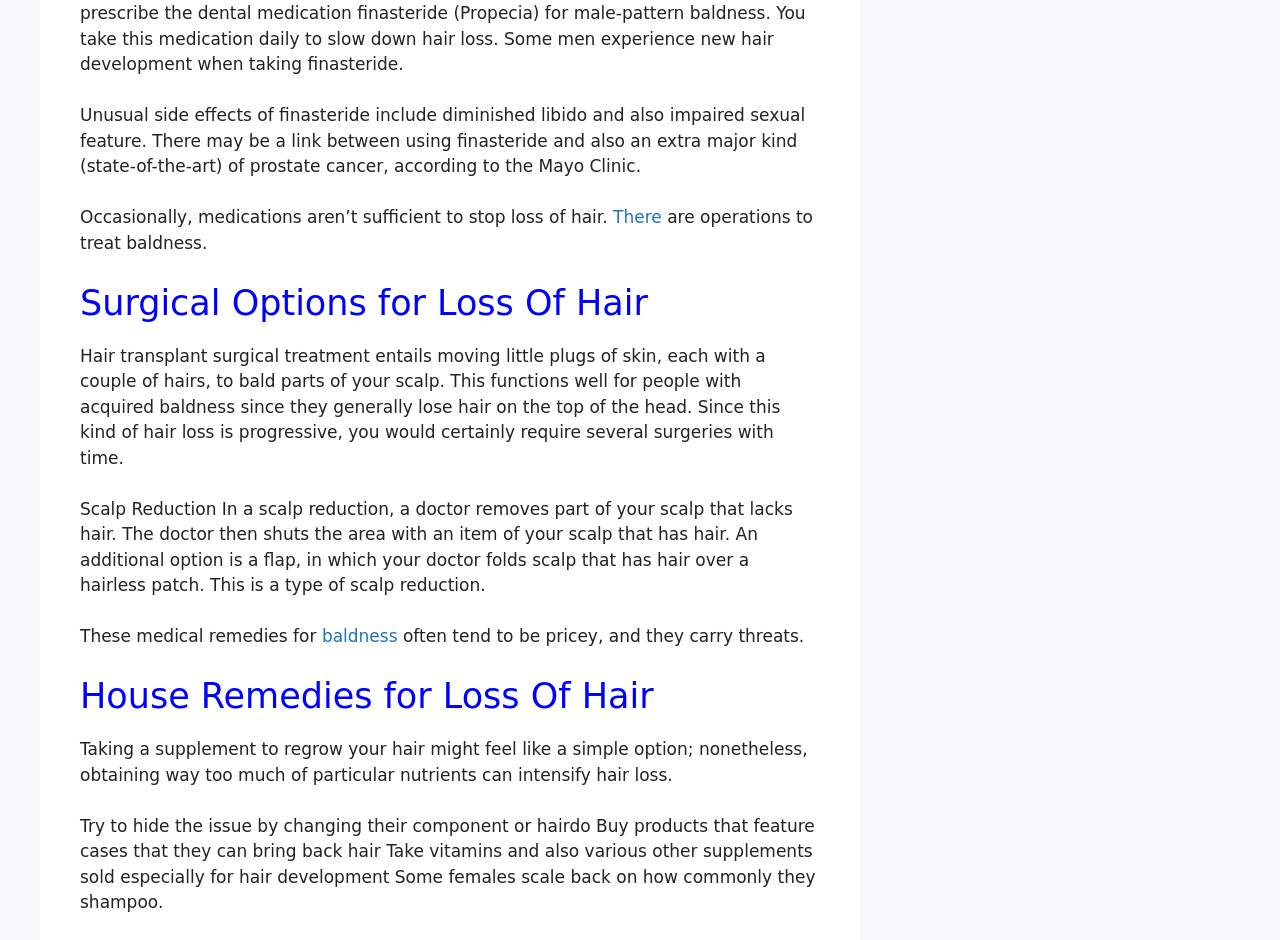What is hair transplant surgical treatment?
Deliver a detailed and extensive answer to the question.

The text states, 'Hair transplant surgical treatment entails moving little plugs of skin, each with a couple of hairs, to bald parts of your scalp.' This explains that hair transplant surgical treatment involves moving little plugs of skin, each with a couple of hairs, to bald parts of the scalp.